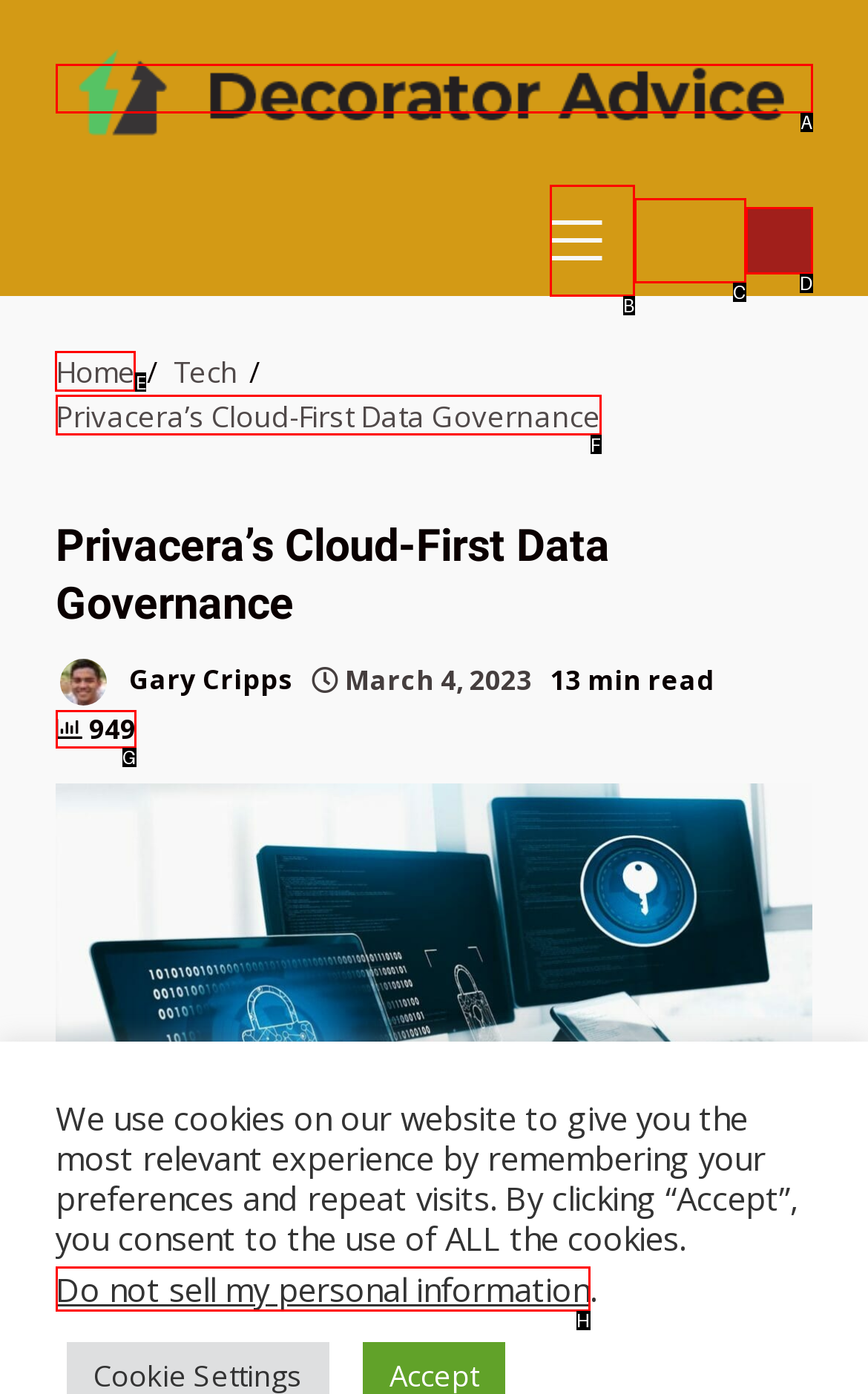Tell me which one HTML element you should click to complete the following task: Go to Home
Answer with the option's letter from the given choices directly.

E